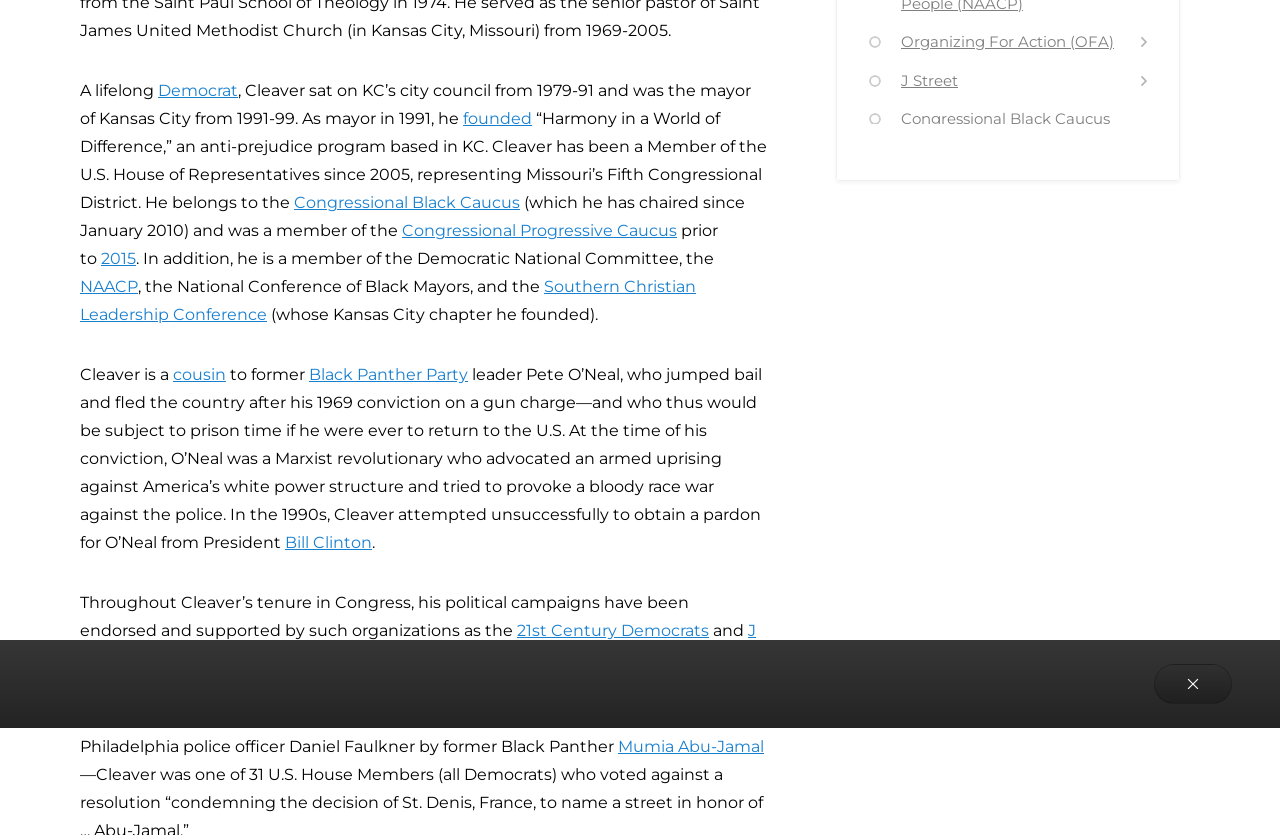From the element description Hank Johnson Jr., predict the bounding box coordinates of the UI element. The coordinates must be specified in the format (top-left x, top-left y, bottom-right x, bottom-right y) and should be within the 0 to 1 range.

[0.679, 0.306, 0.896, 0.352]